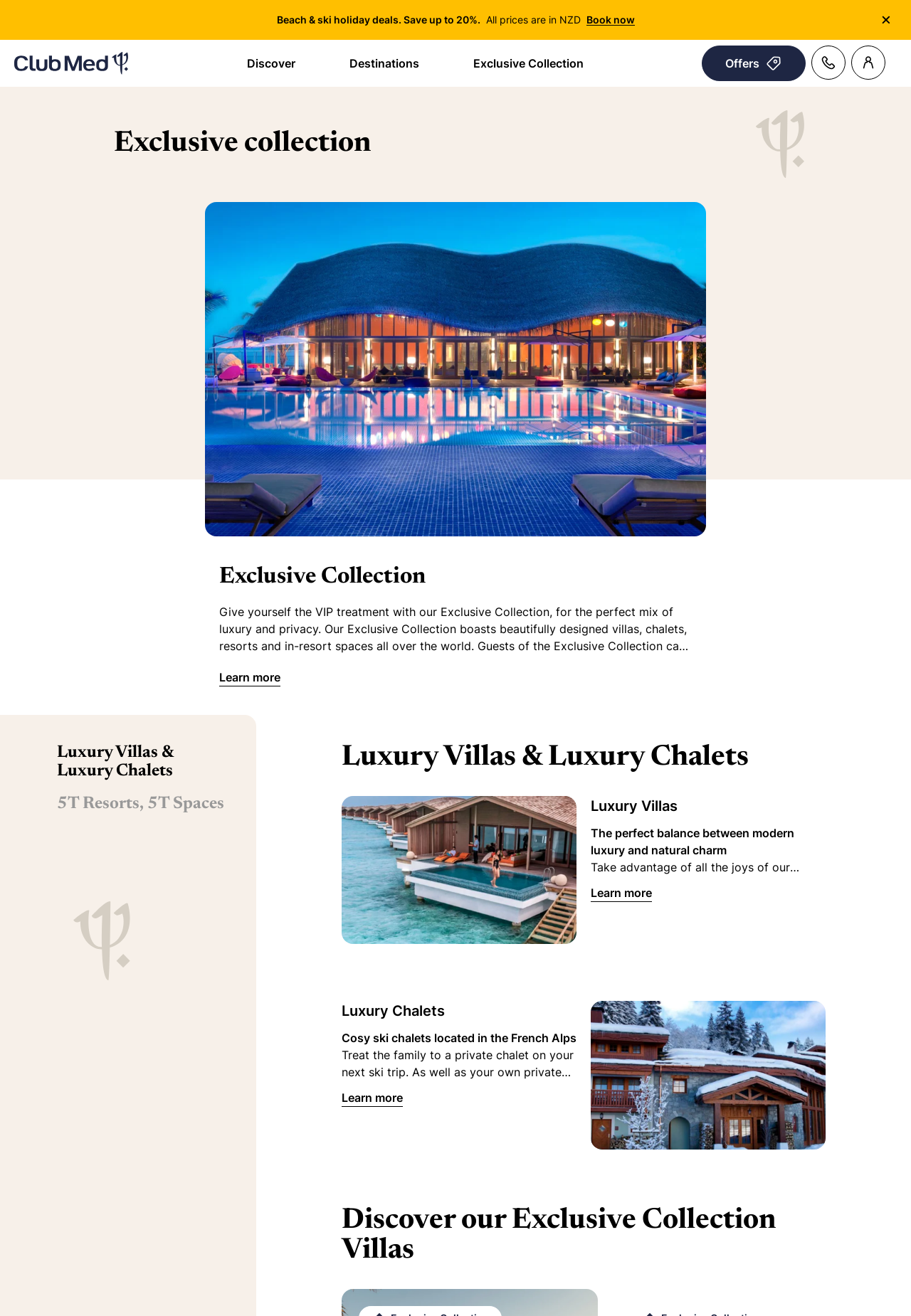What type of holiday deals are offered?
Answer with a single word or phrase, using the screenshot for reference.

Beach & ski